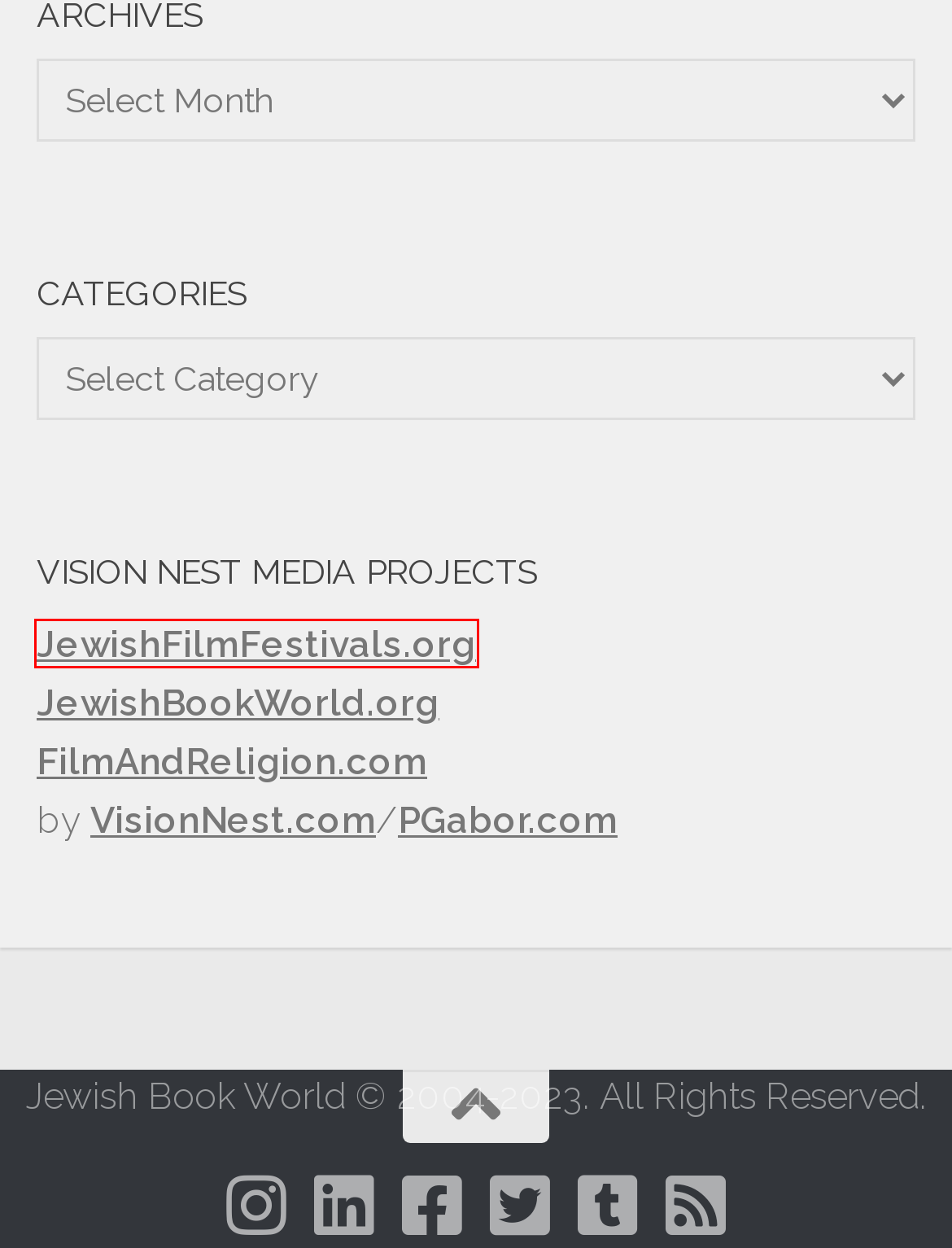You see a screenshot of a webpage with a red bounding box surrounding an element. Pick the webpage description that most accurately represents the new webpage after interacting with the element in the red bounding box. The options are:
A. PGabor - Gabor Por's personal blog
B. Jewish Film Festivals - Information about Jewish Film Festivals and their Films
C. Film And Religion - For the Study of Film and Religion
D. A Fusion of Science, Fiction, and Spirituality, Book review
E. From Ink to Inspiration, Poignant Graphic Novel,, Survivors
F. Vision Nest Media - Master of Web Programming
G. Jewish Book World - New Jewish Books
H. Get a Behind the Scenes Look at the Ezra Melamed Mystery Series - Jewish Book World

B